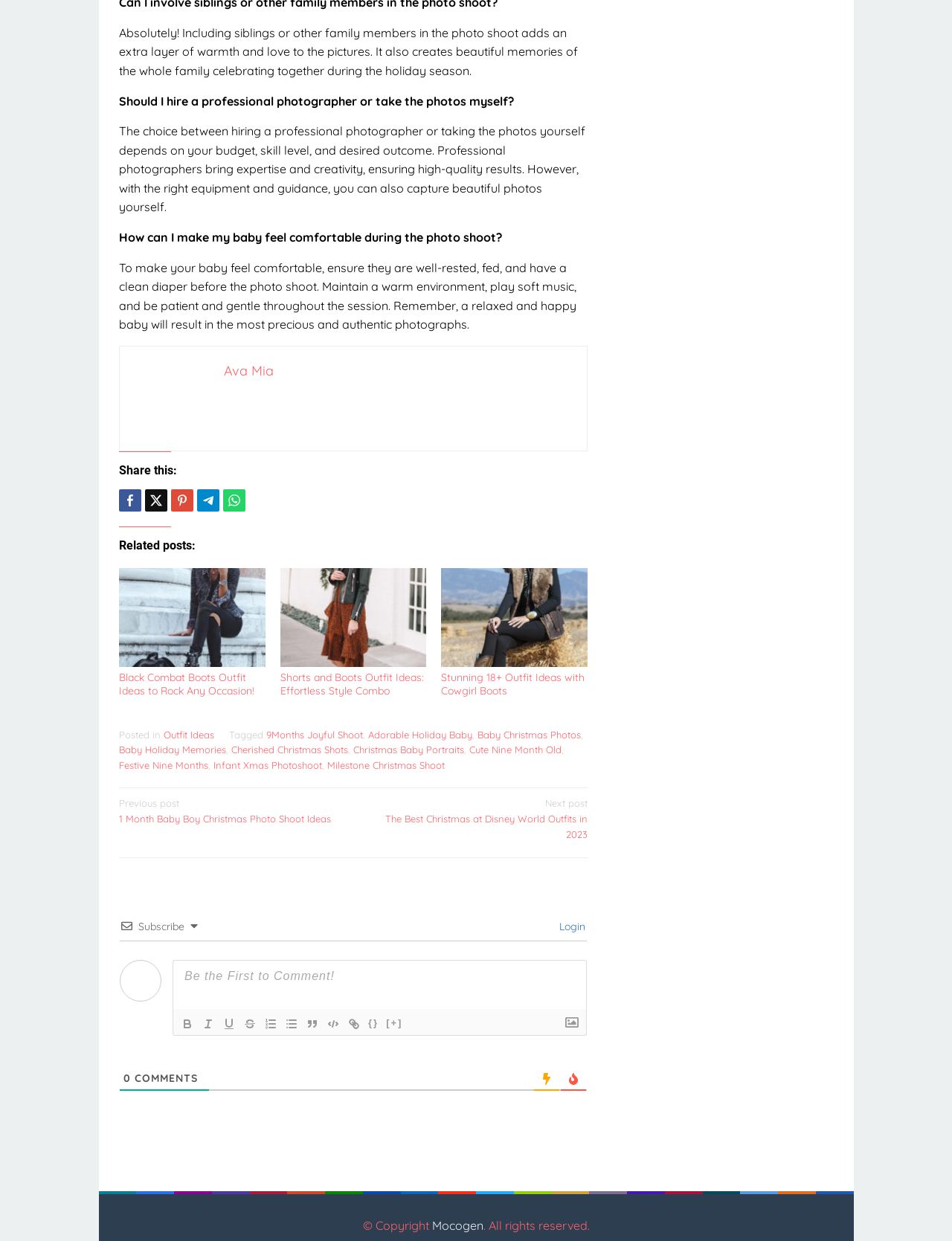What is the topic of the article?
Please answer the question as detailed as possible based on the image.

Based on the content of the webpage, I can see that the article is discussing holiday baby photos, as it mentions '9Months Joyful Shoot', 'Adorable Holiday Baby', and 'Baby Christmas Photos' in the footer section.